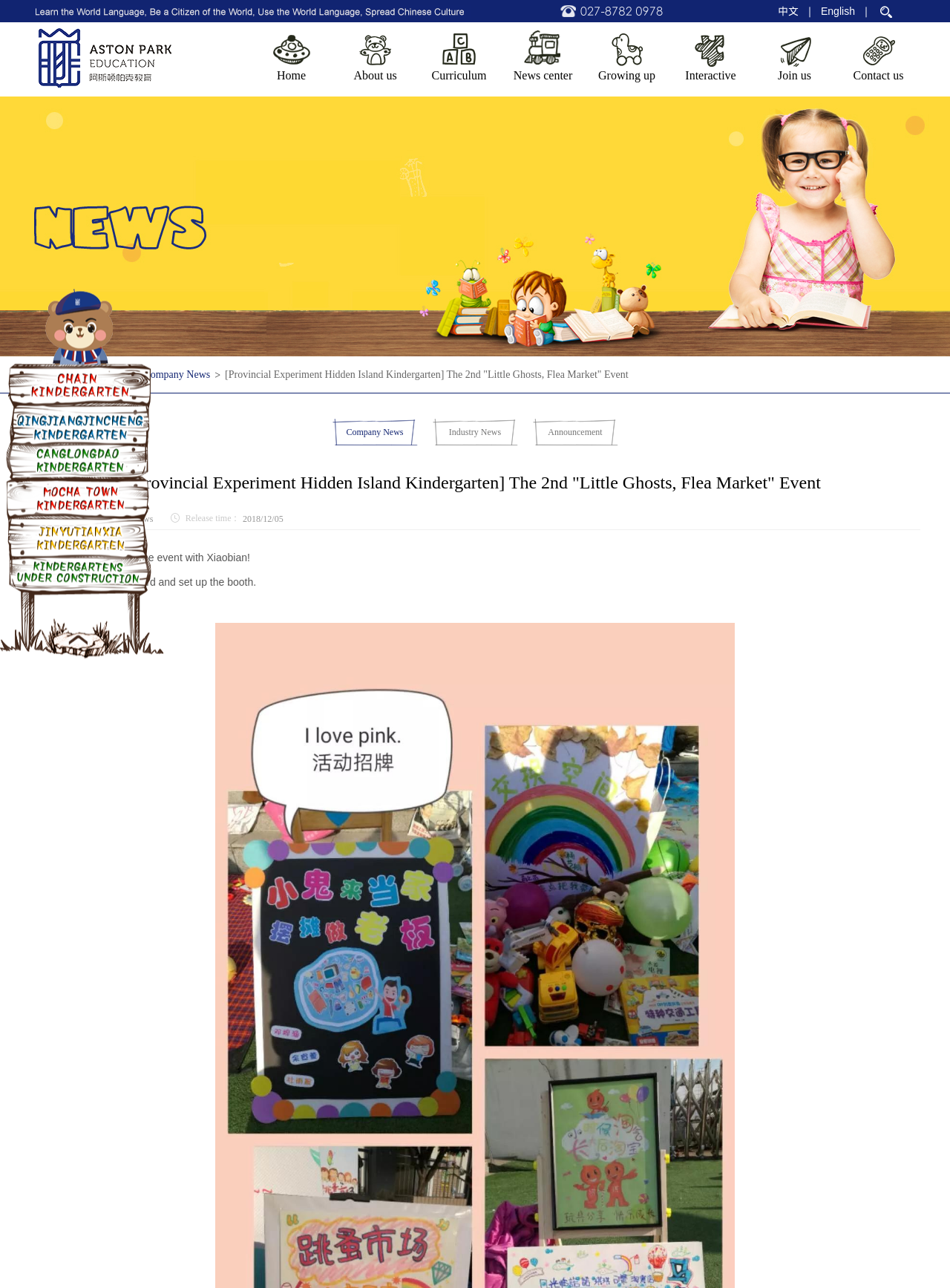Find the bounding box coordinates for the area that must be clicked to perform this action: "Switch to English language".

[0.864, 0.002, 0.9, 0.016]